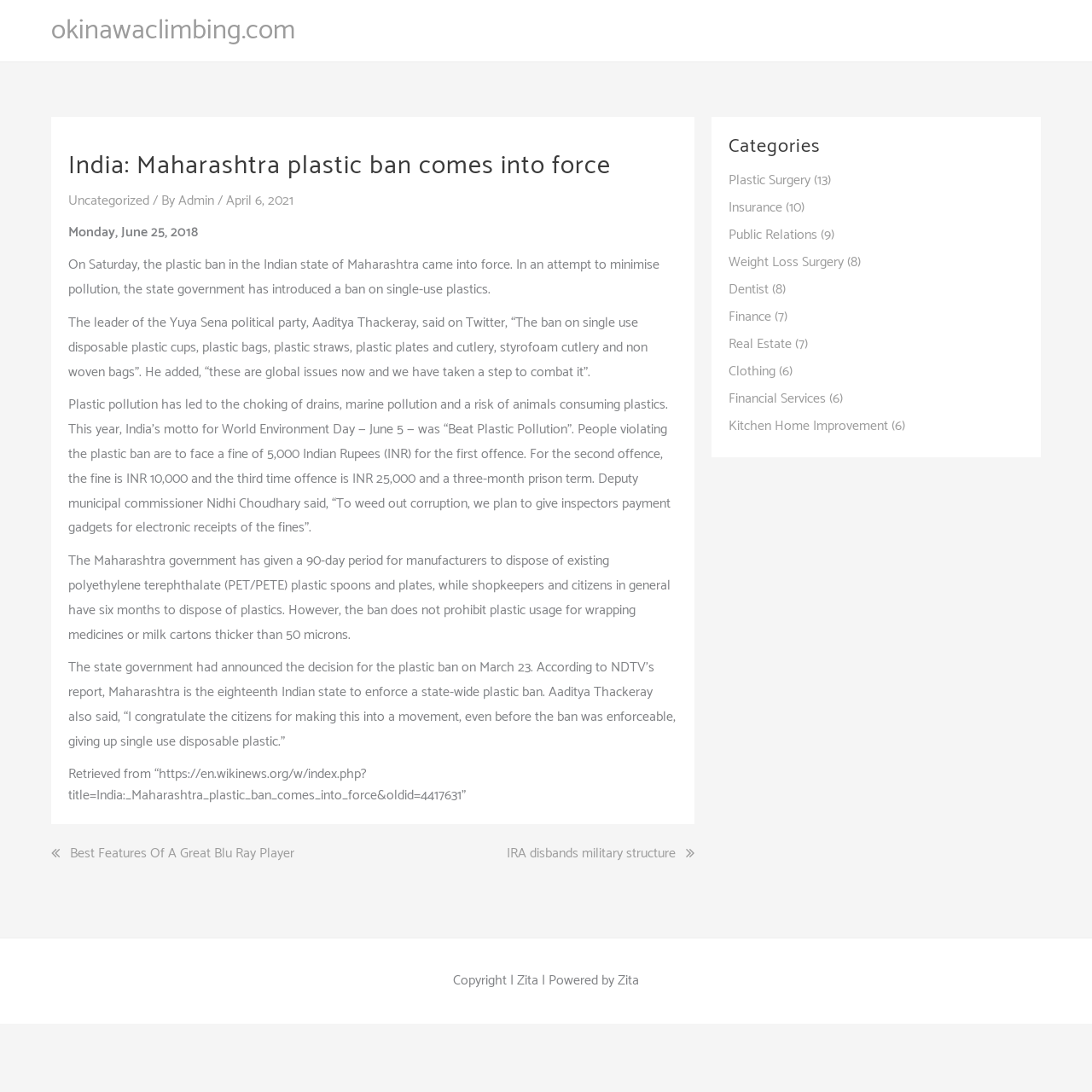How many Indian states have enforced a state-wide plastic ban?
Observe the image and answer the question with a one-word or short phrase response.

Eighteen